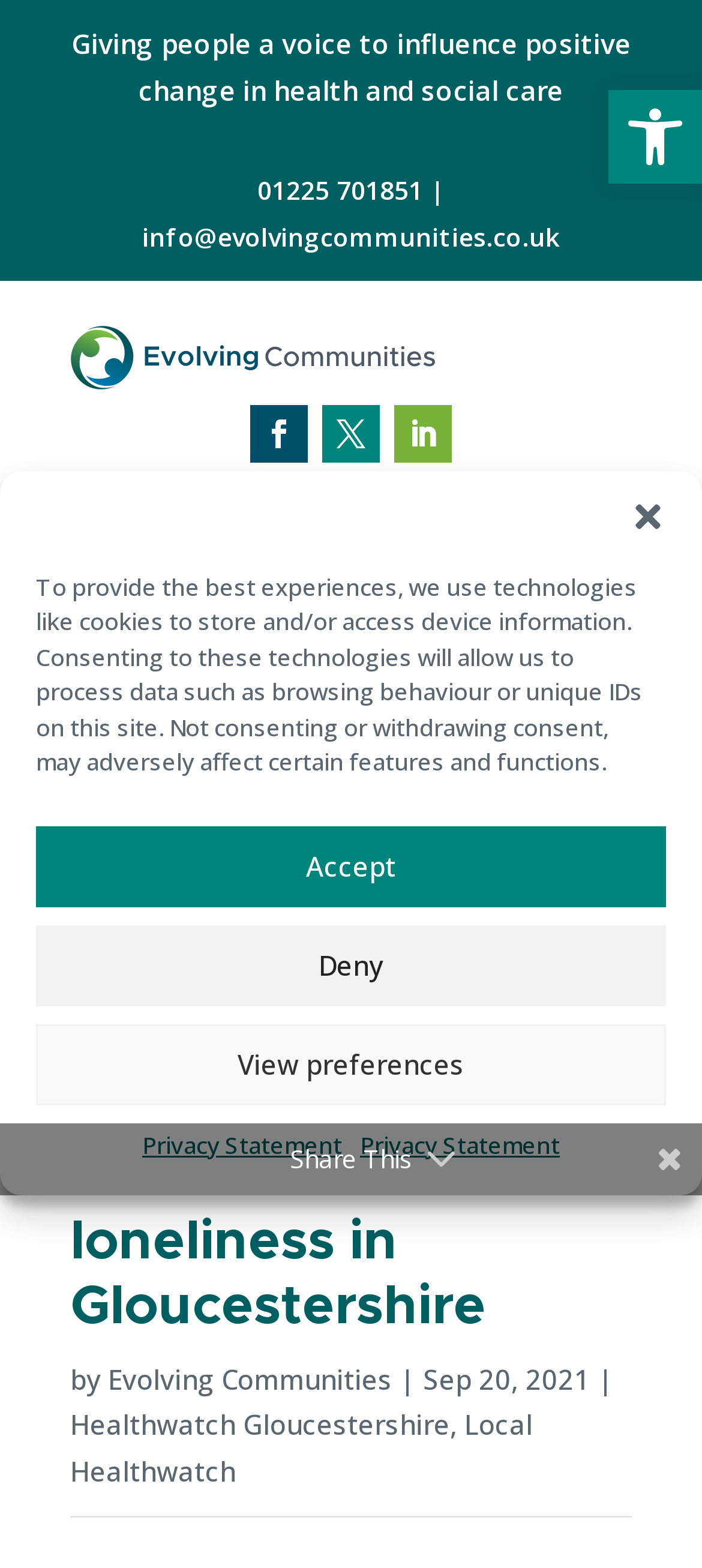Please identify the bounding box coordinates of the element I should click to complete this instruction: 'Search for something'. The coordinates should be given as four float numbers between 0 and 1, like this: [left, top, right, bottom].

[0.103, 0.315, 0.897, 0.36]